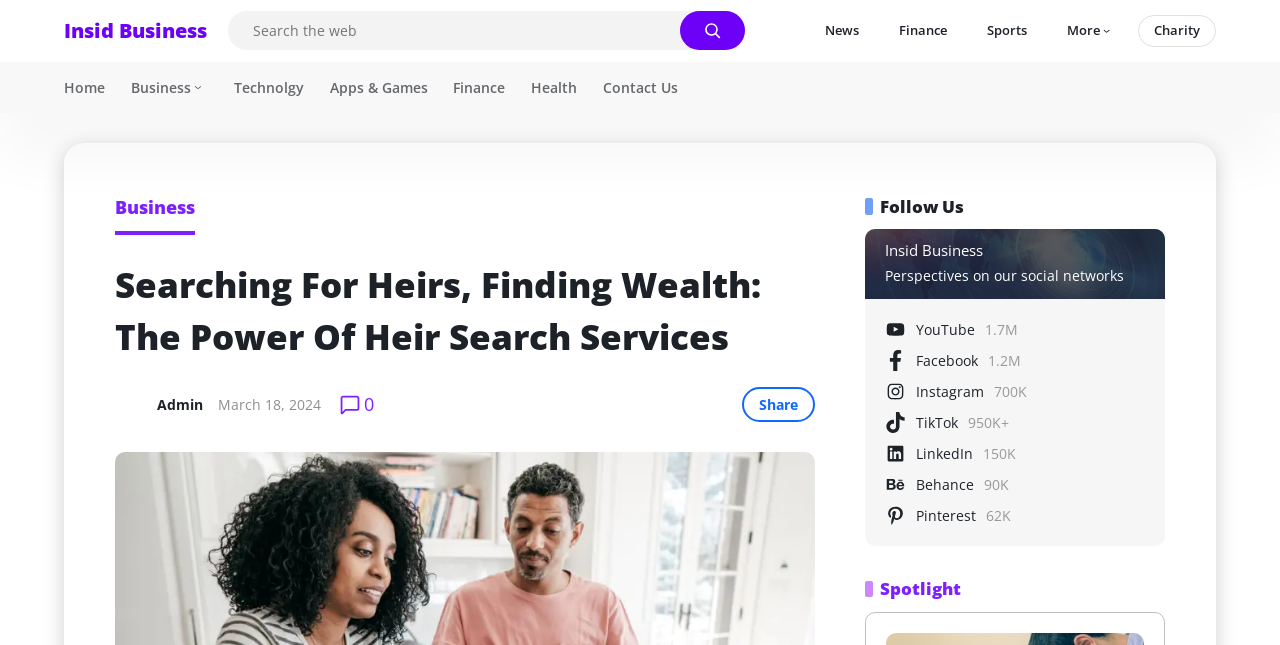What is the date mentioned on the webpage?
Based on the visual content, answer with a single word or a brief phrase.

March 18, 2024